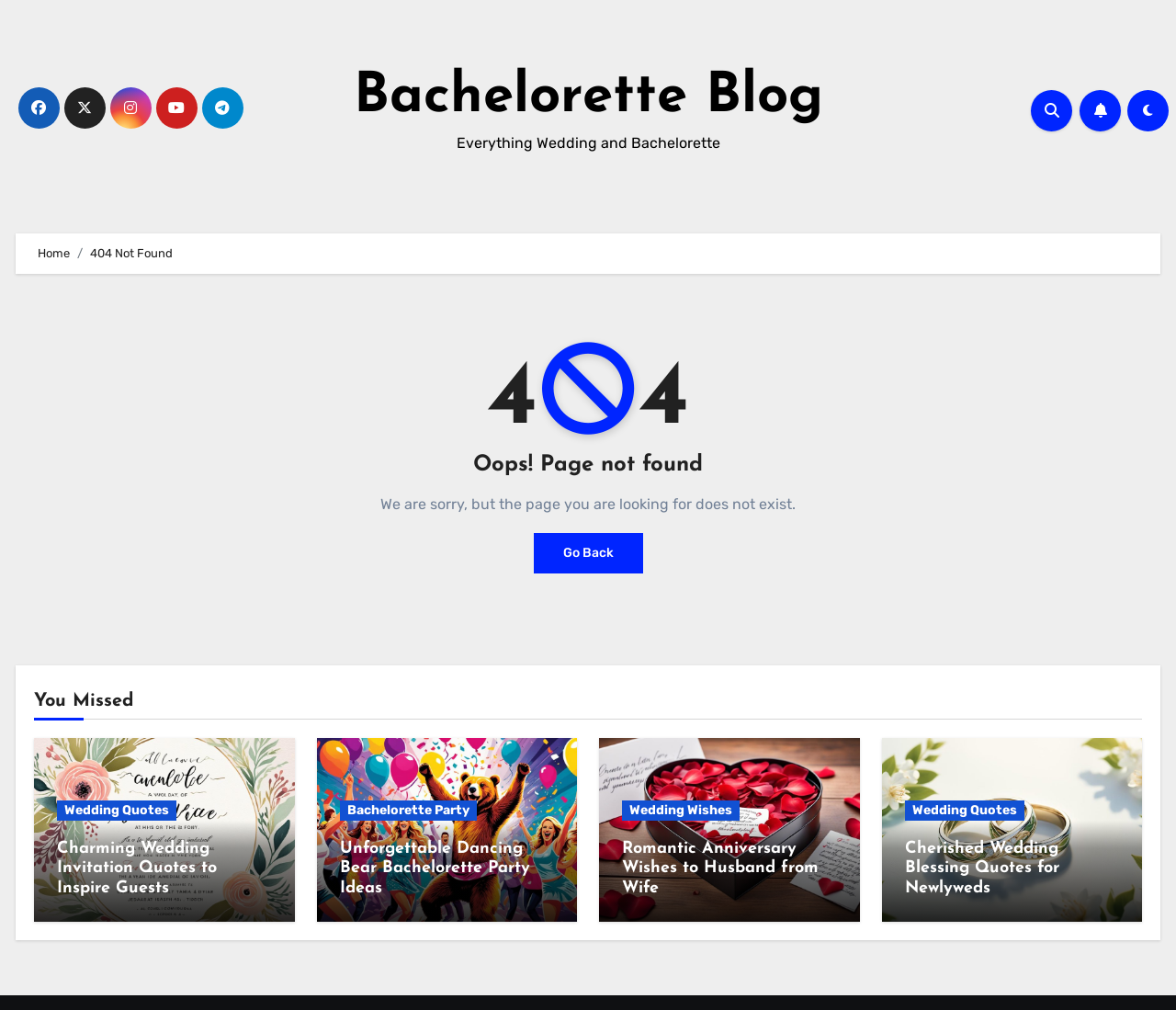Please indicate the bounding box coordinates of the element's region to be clicked to achieve the instruction: "Explore Bachelorette Party ideas". Provide the coordinates as four float numbers between 0 and 1, i.e., [left, top, right, bottom].

[0.289, 0.792, 0.405, 0.812]